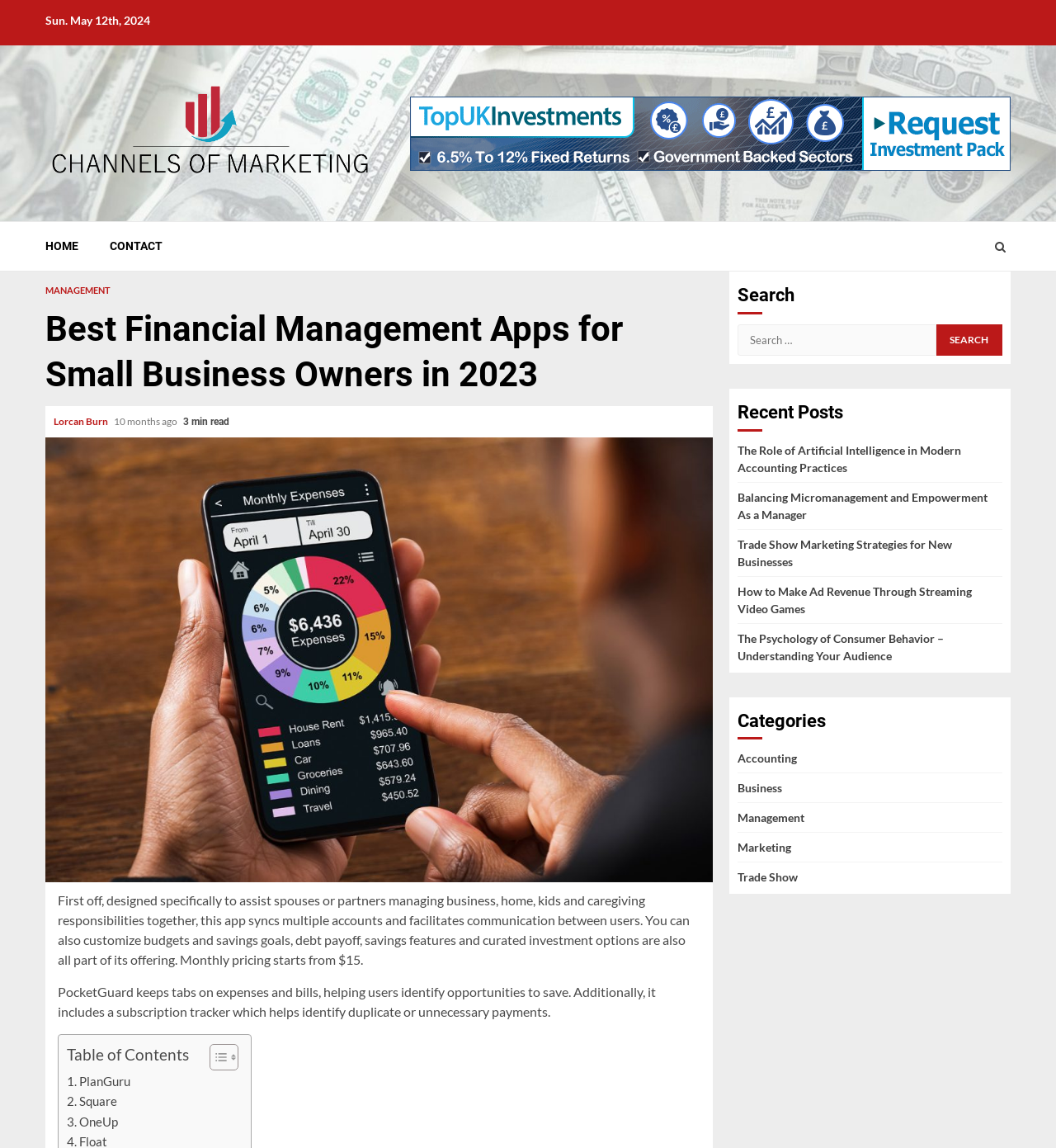Specify the bounding box coordinates of the area to click in order to execute this command: 'Read the 'Best Financial Management Apps for Small Business Owners in 2023' article'. The coordinates should consist of four float numbers ranging from 0 to 1, and should be formatted as [left, top, right, bottom].

[0.043, 0.268, 0.675, 0.346]